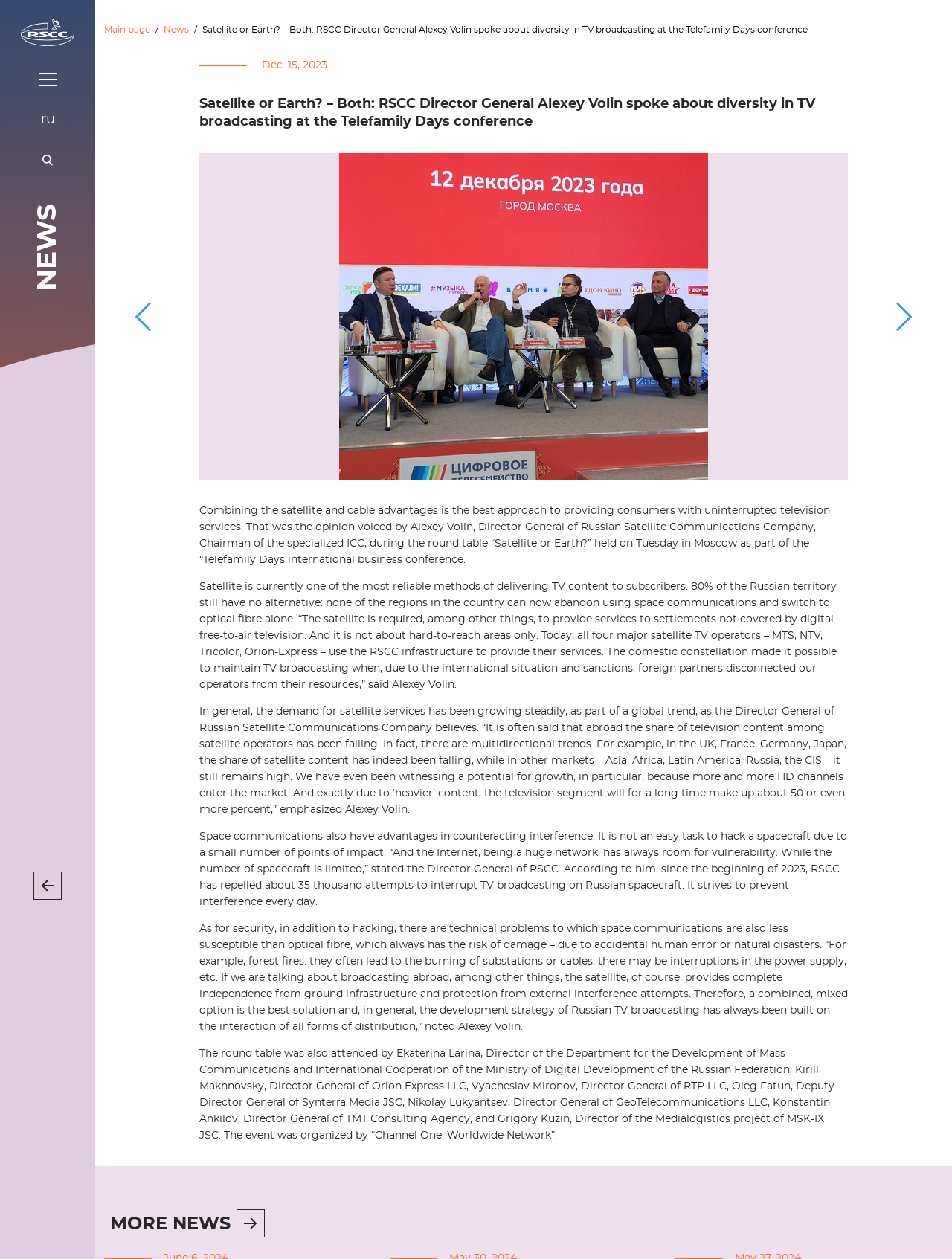Can you specify the bounding box coordinates for the region that should be clicked to fulfill this instruction: "Click the 'Show menu' link".

[0.035, 0.052, 0.065, 0.074]